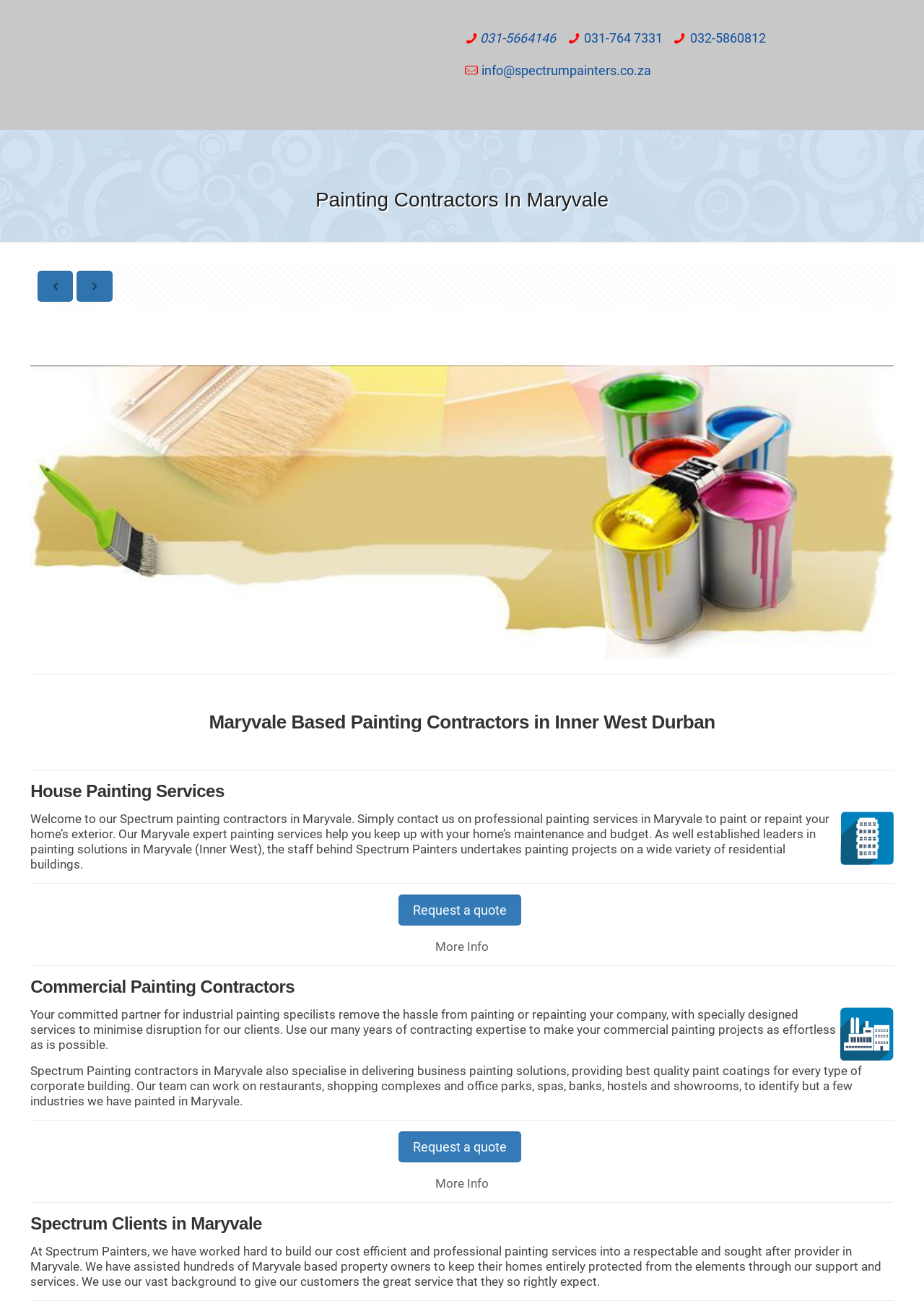How can I request a quote for painting services?
Please provide an in-depth and detailed response to the question.

I found the way to request a quote by looking at the links on the webpage. There are two 'Request a quote' links, one under 'House Painting Services' and one under 'Commercial Painting Contractors', which suggest that clicking on these links will allow me to request a quote for painting services.